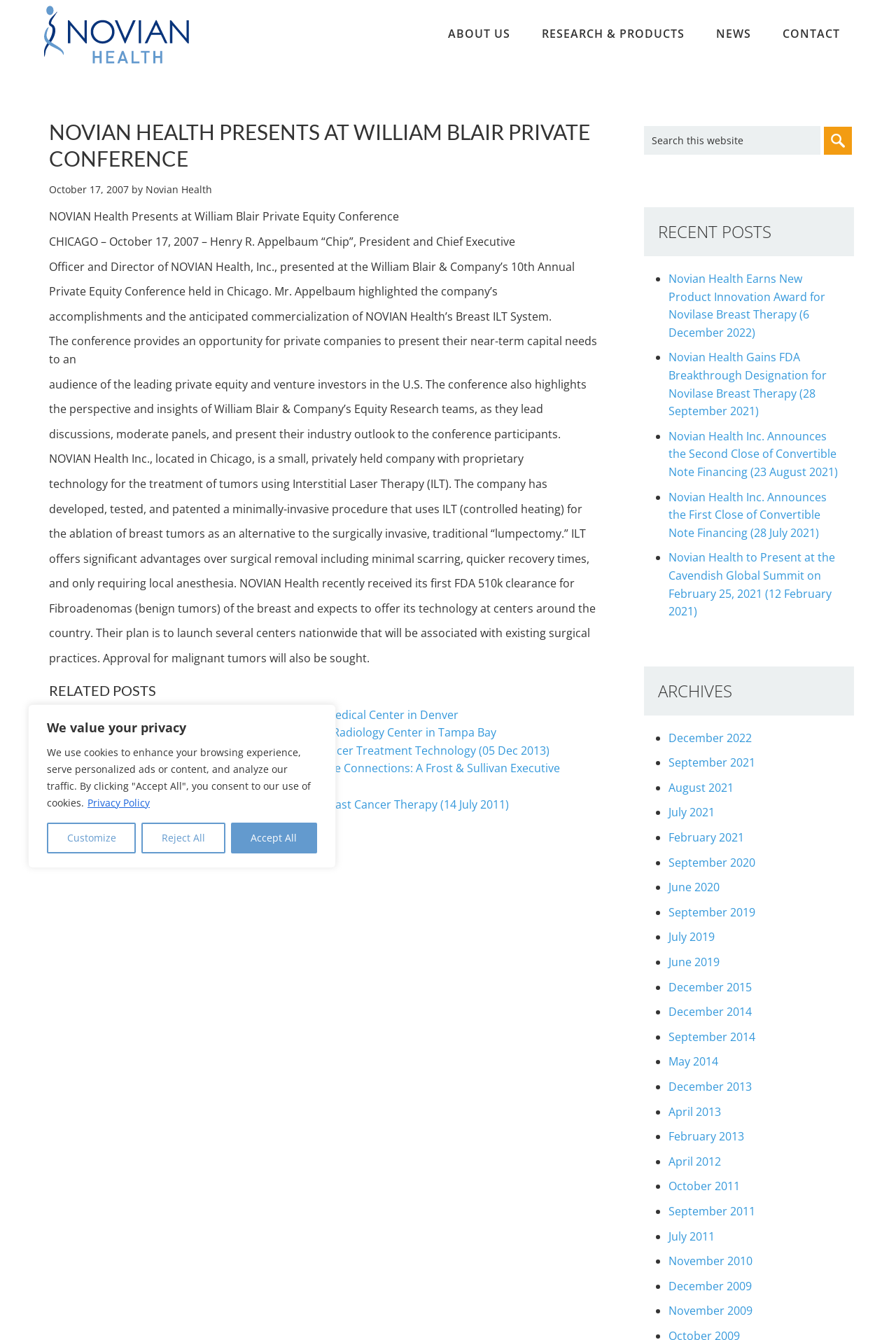Pinpoint the bounding box coordinates of the element that must be clicked to accomplish the following instruction: "Call the toll free number". The coordinates should be in the format of four float numbers between 0 and 1, i.e., [left, top, right, bottom].

None